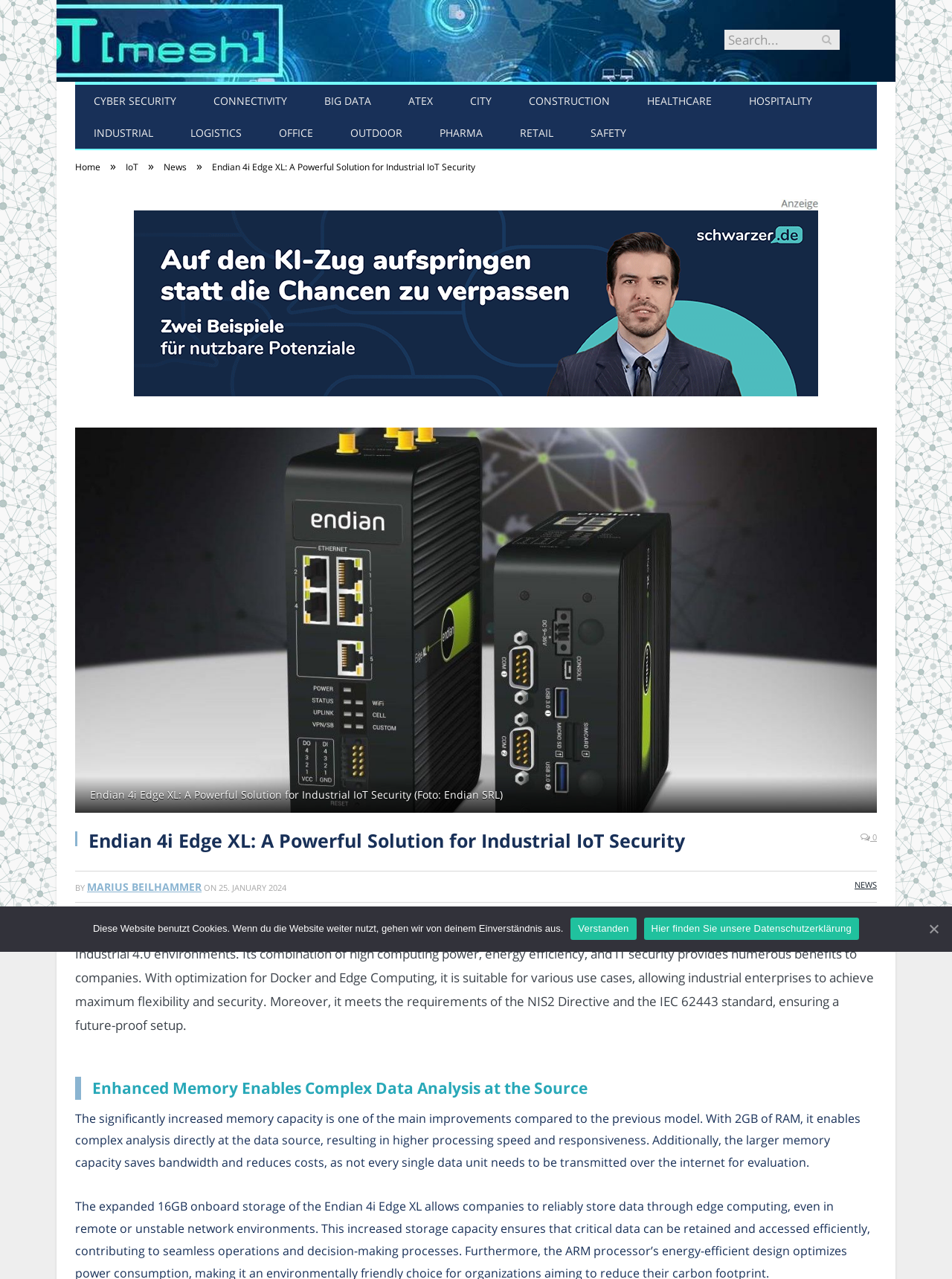Provide a single word or phrase to answer the given question: 
What is the name of the IoT-Security-Gateway showcased at SPS 2023?

Endian 4i Edge XL